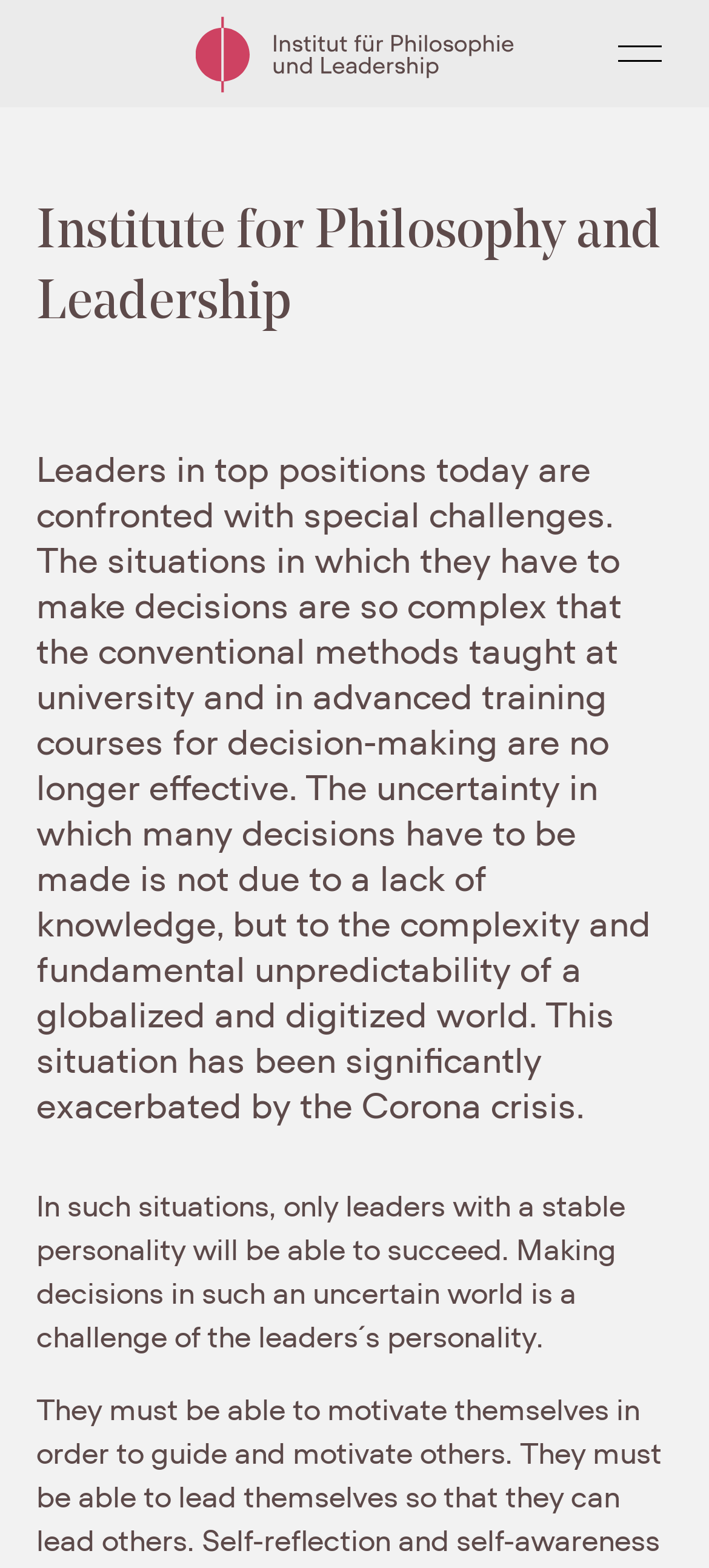Locate the bounding box of the UI element described by: "parent_node: Institut für Philosophie" in the given webpage screenshot.

[0.897, 0.017, 0.949, 0.041]